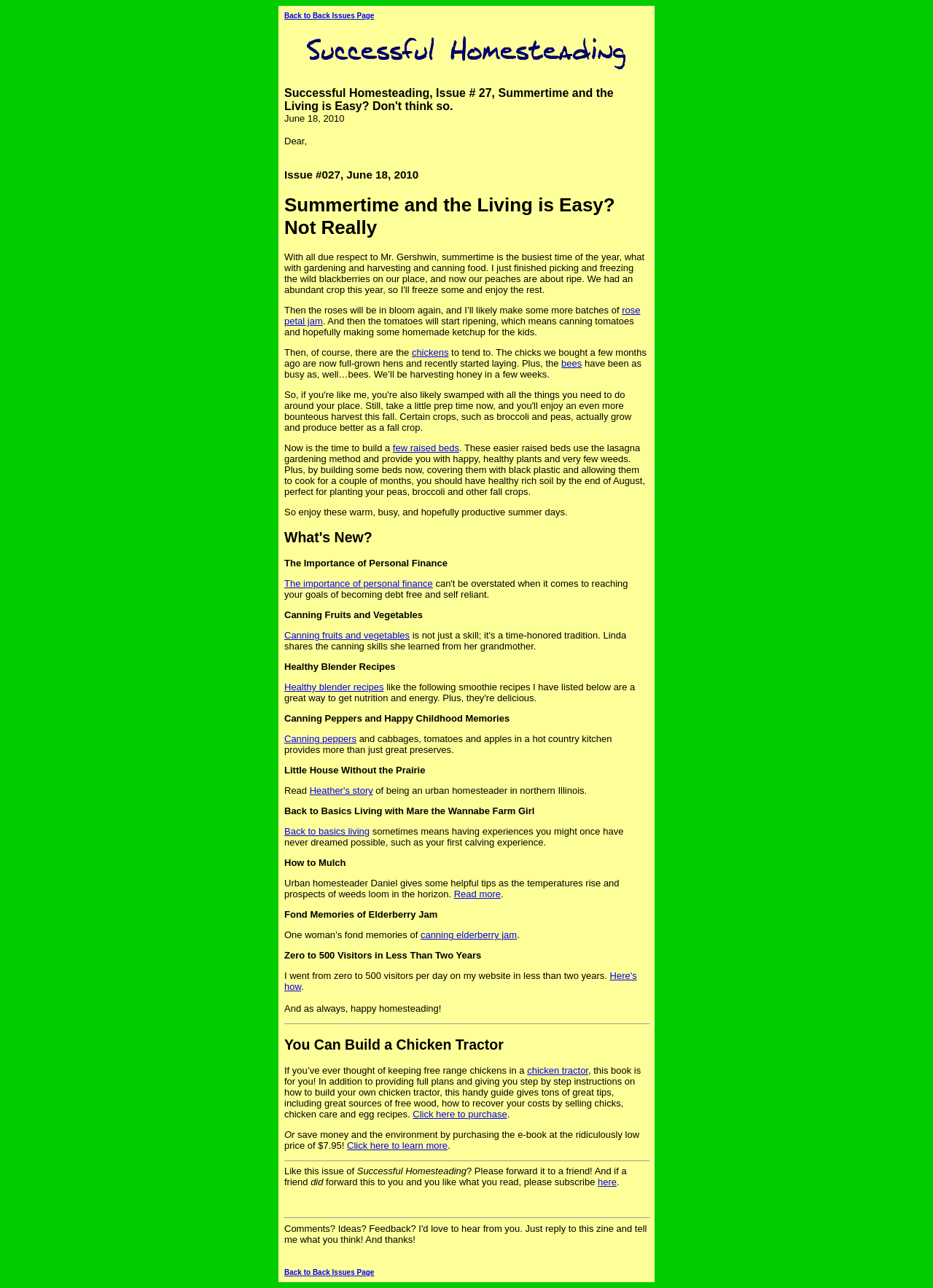What is the purpose of building raised beds?
Based on the image, answer the question in a detailed manner.

The purpose of building raised beds is to provide a healthy environment for plants to grow, as indicated by the statement 'These easier raised beds use the lasagna gardening method and provide you with happy, healthy plants and very few weeds'.